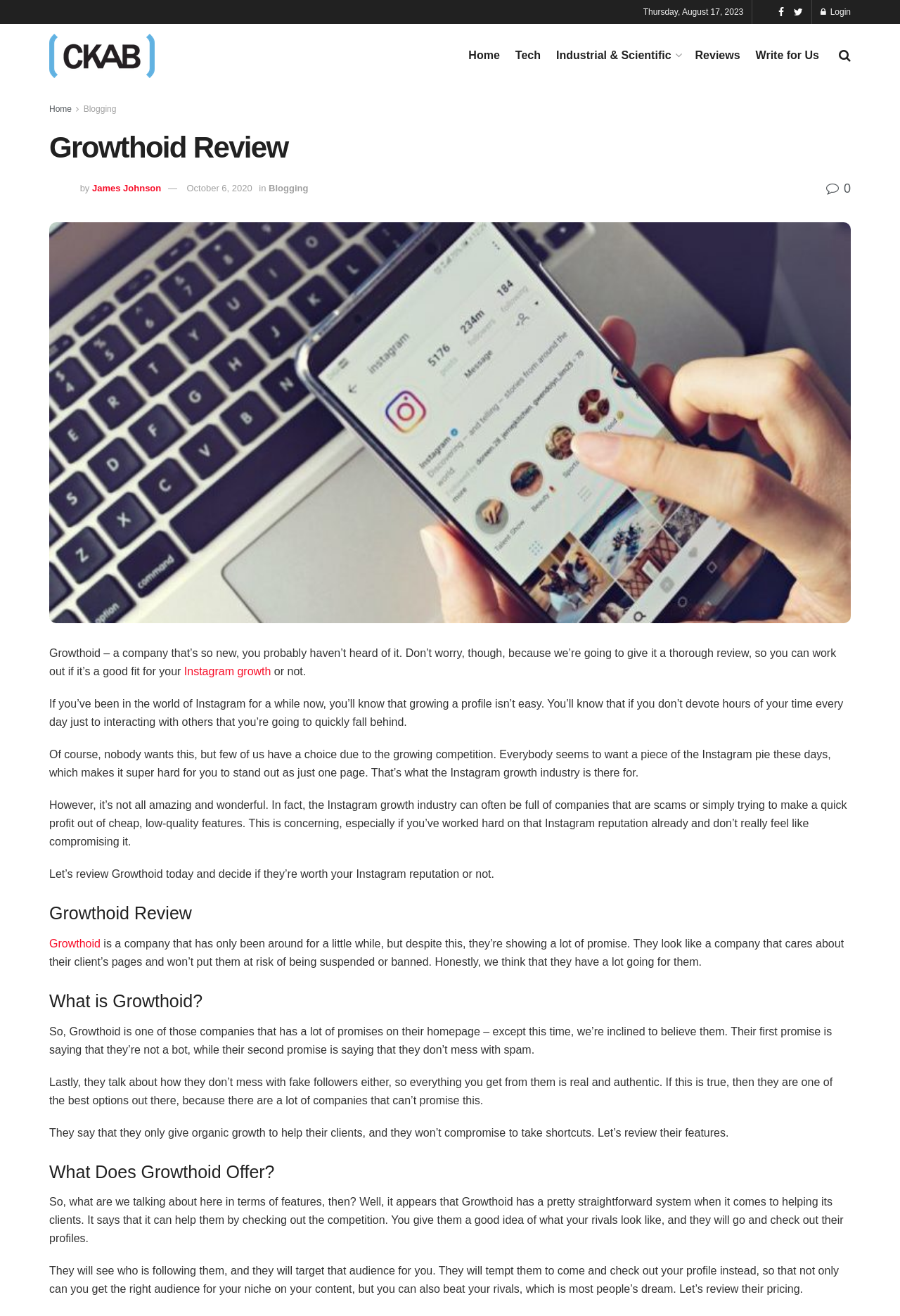What is the purpose of the Instagram growth industry?
Based on the image, give a concise answer in the form of a single word or short phrase.

To help grow Instagram profiles